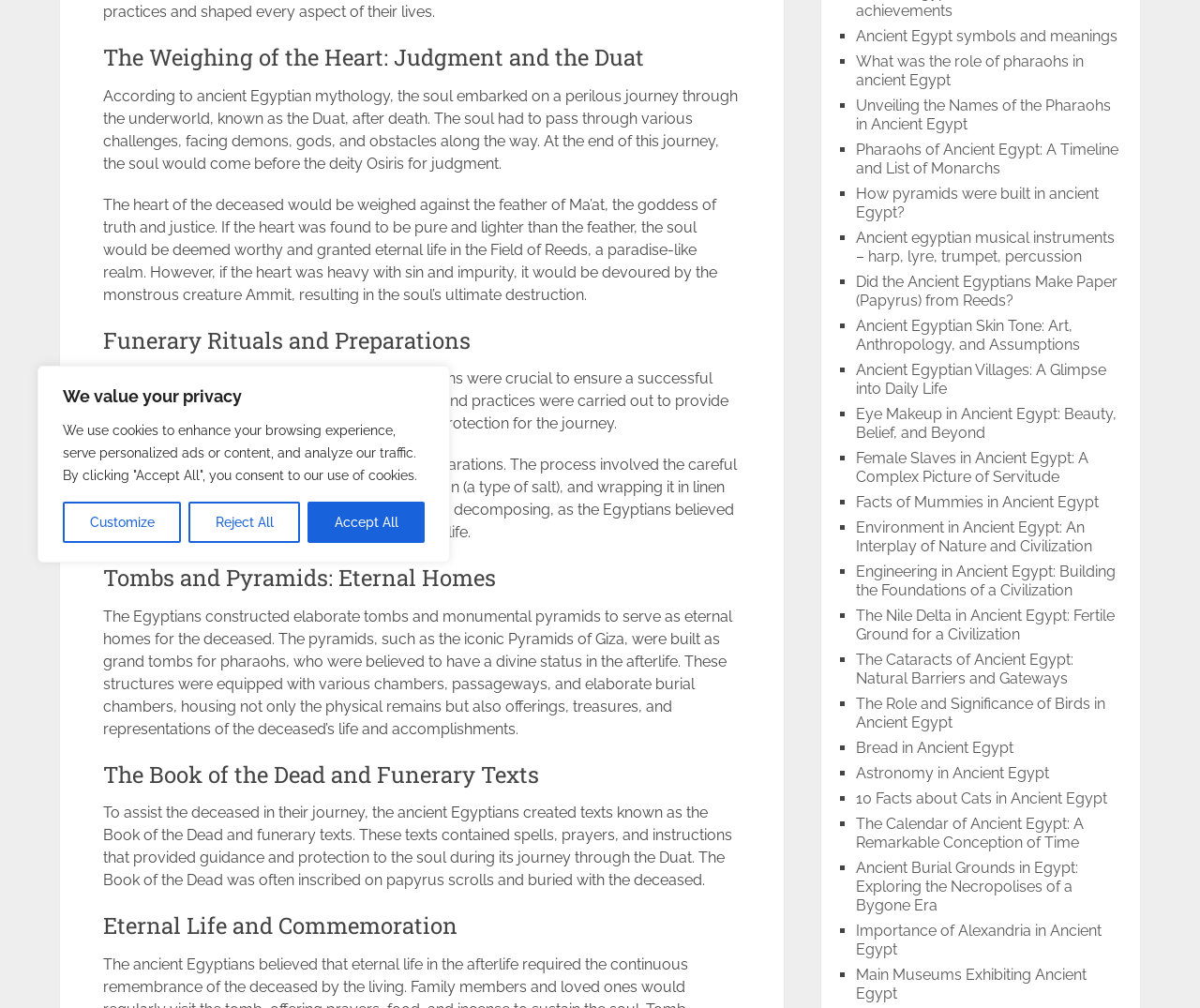Provide the bounding box coordinates of the HTML element described as: "Reject All". The bounding box coordinates should be four float numbers between 0 and 1, i.e., [left, top, right, bottom].

[0.157, 0.498, 0.25, 0.539]